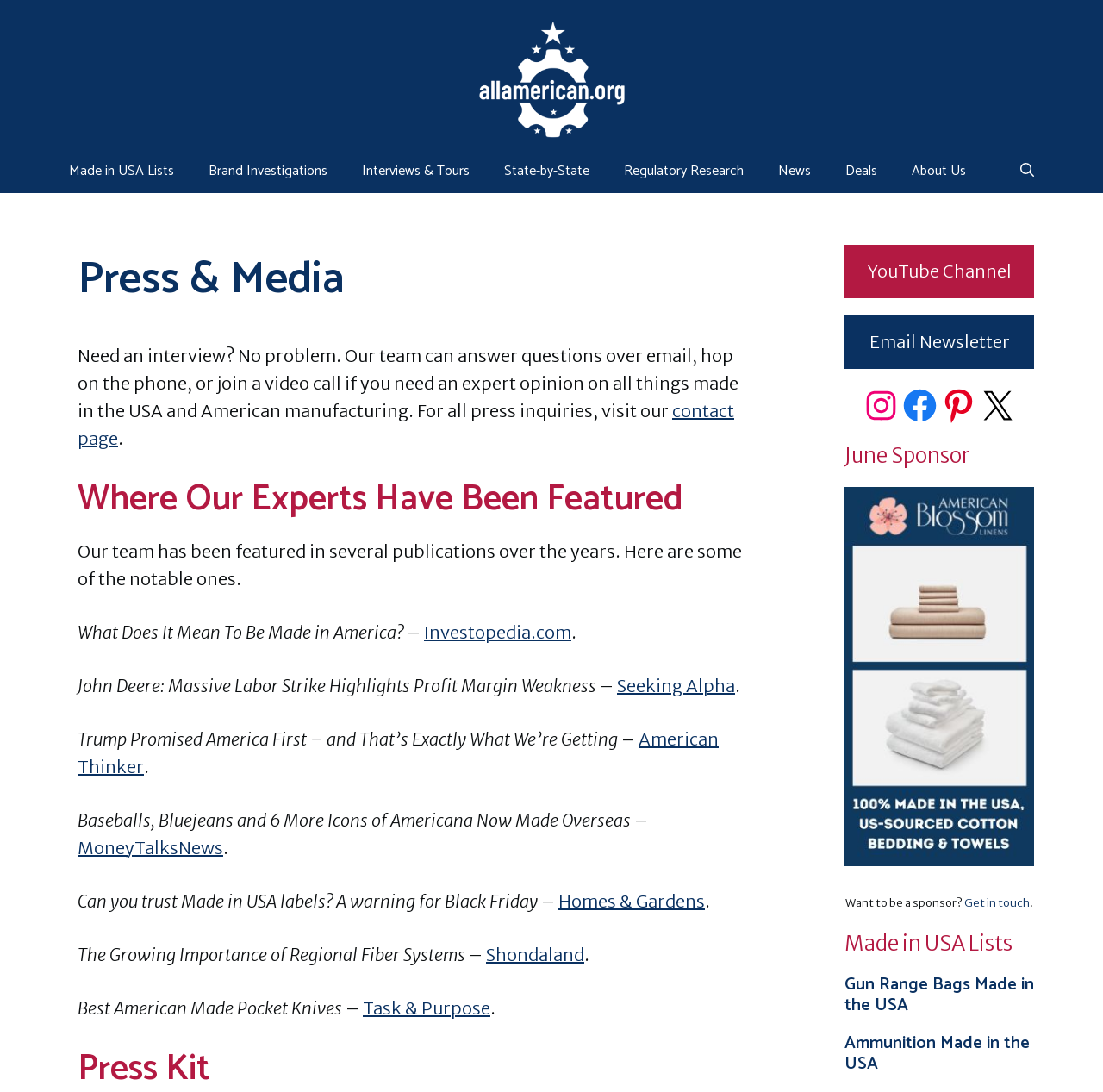Answer the following query with a single word or phrase:
Where can you find the contact page for press inquiries?

Visit our contact page